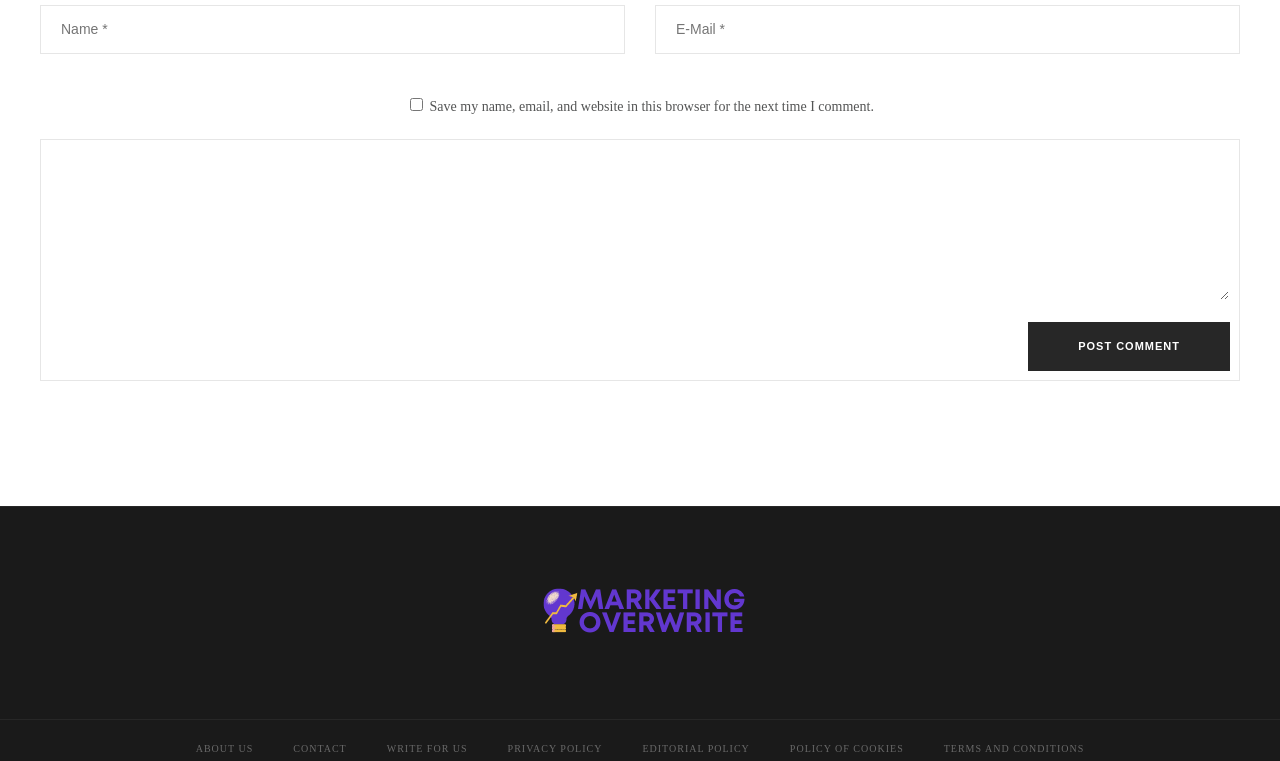Identify the bounding box coordinates for the region to click in order to carry out this instruction: "Enter your email". Provide the coordinates using four float numbers between 0 and 1, formatted as [left, top, right, bottom].

[0.512, 0.006, 0.969, 0.071]